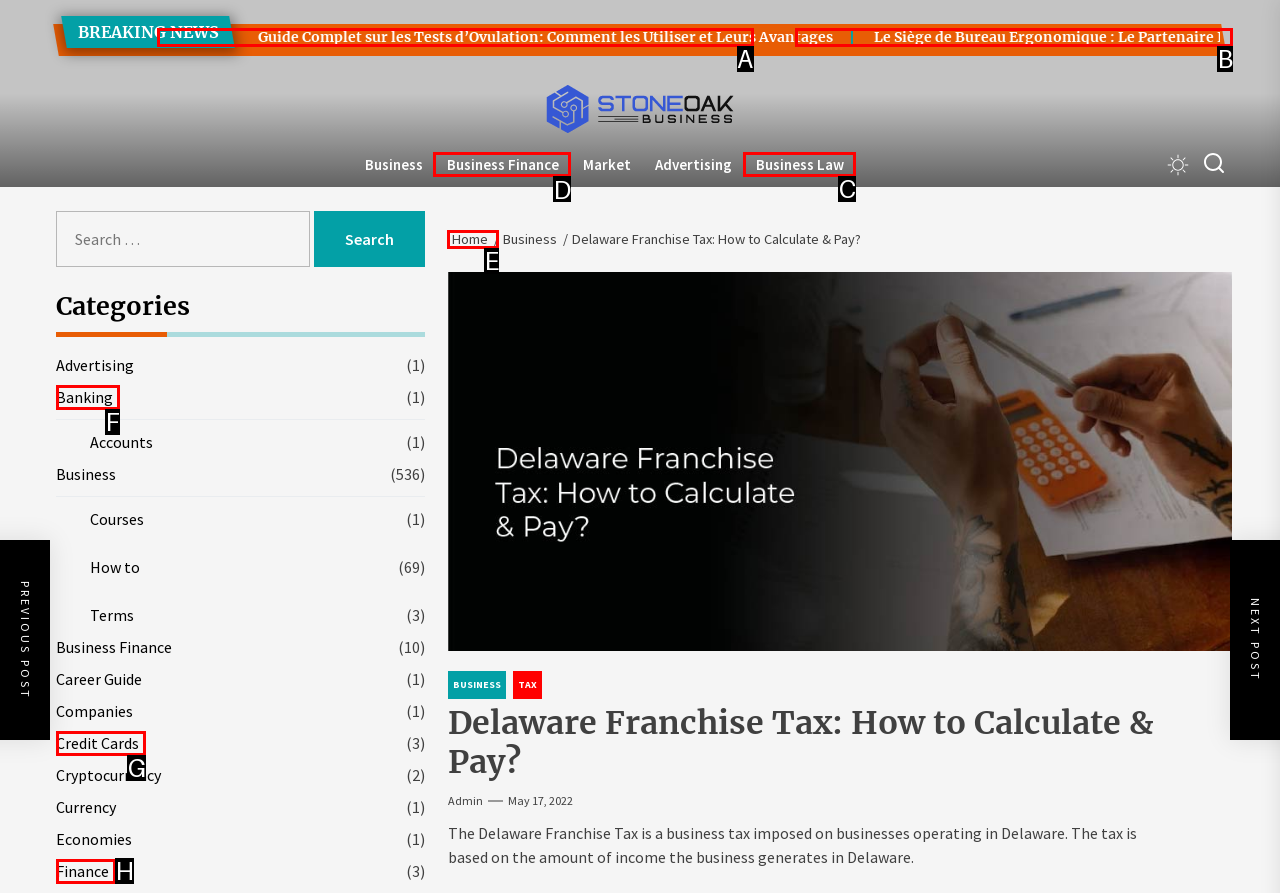Which UI element should be clicked to perform the following task: Go to Business Finance page? Answer with the corresponding letter from the choices.

D